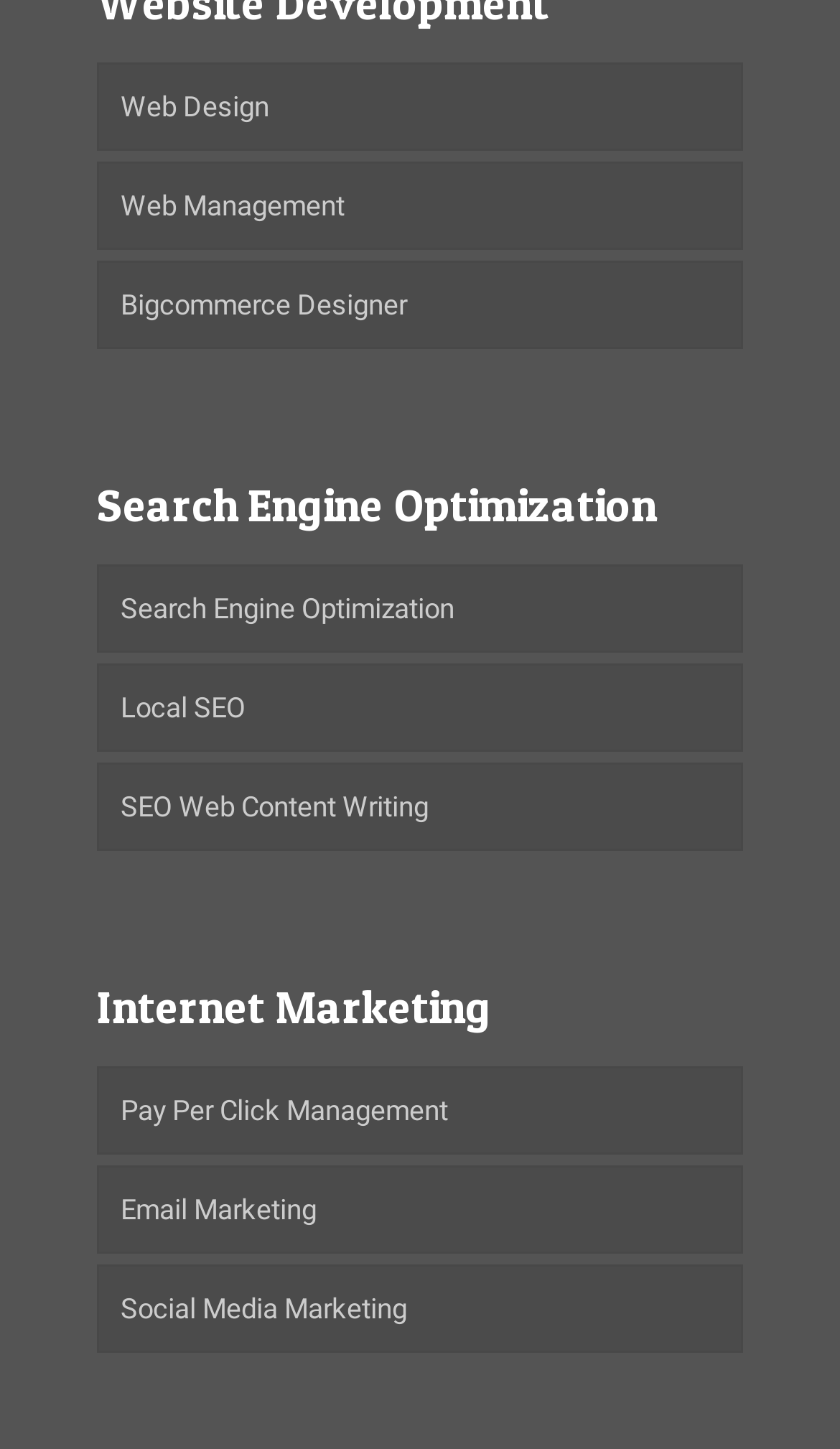How many links are under Web Design?
Please provide a single word or phrase based on the screenshot.

3